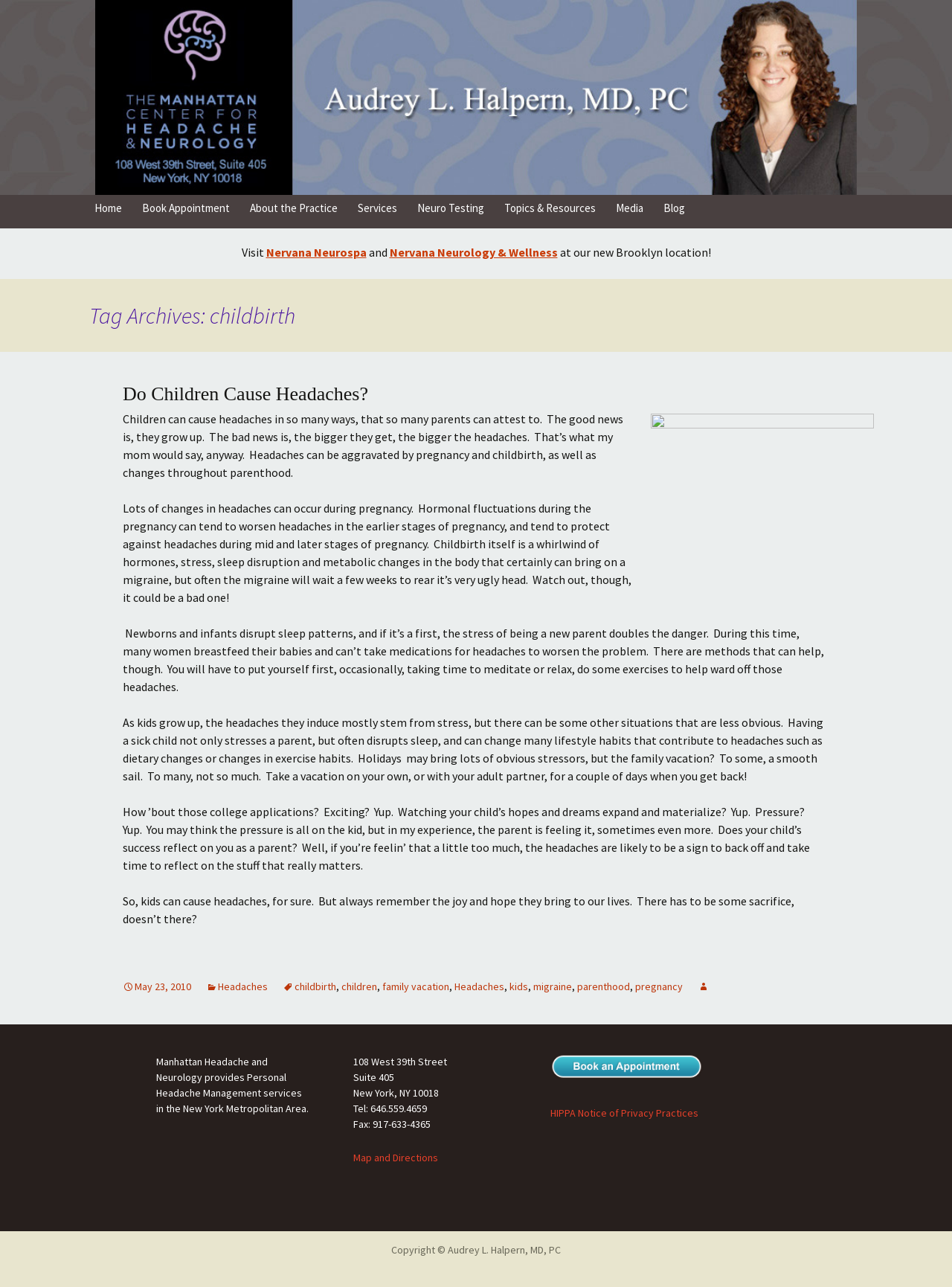Please locate and retrieve the main header text of the webpage.

Tag Archives: childbirth